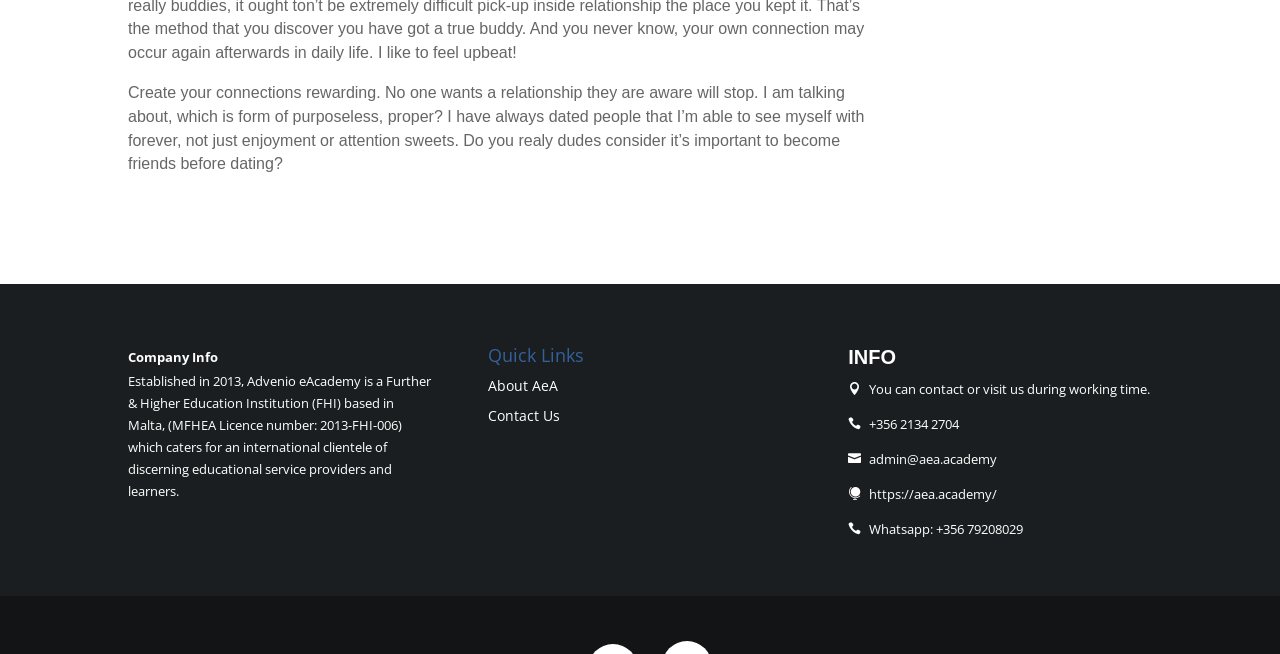Give a succinct answer to this question in a single word or phrase: 
What is the website of Advenio eAcademy?

https://aea.academy/